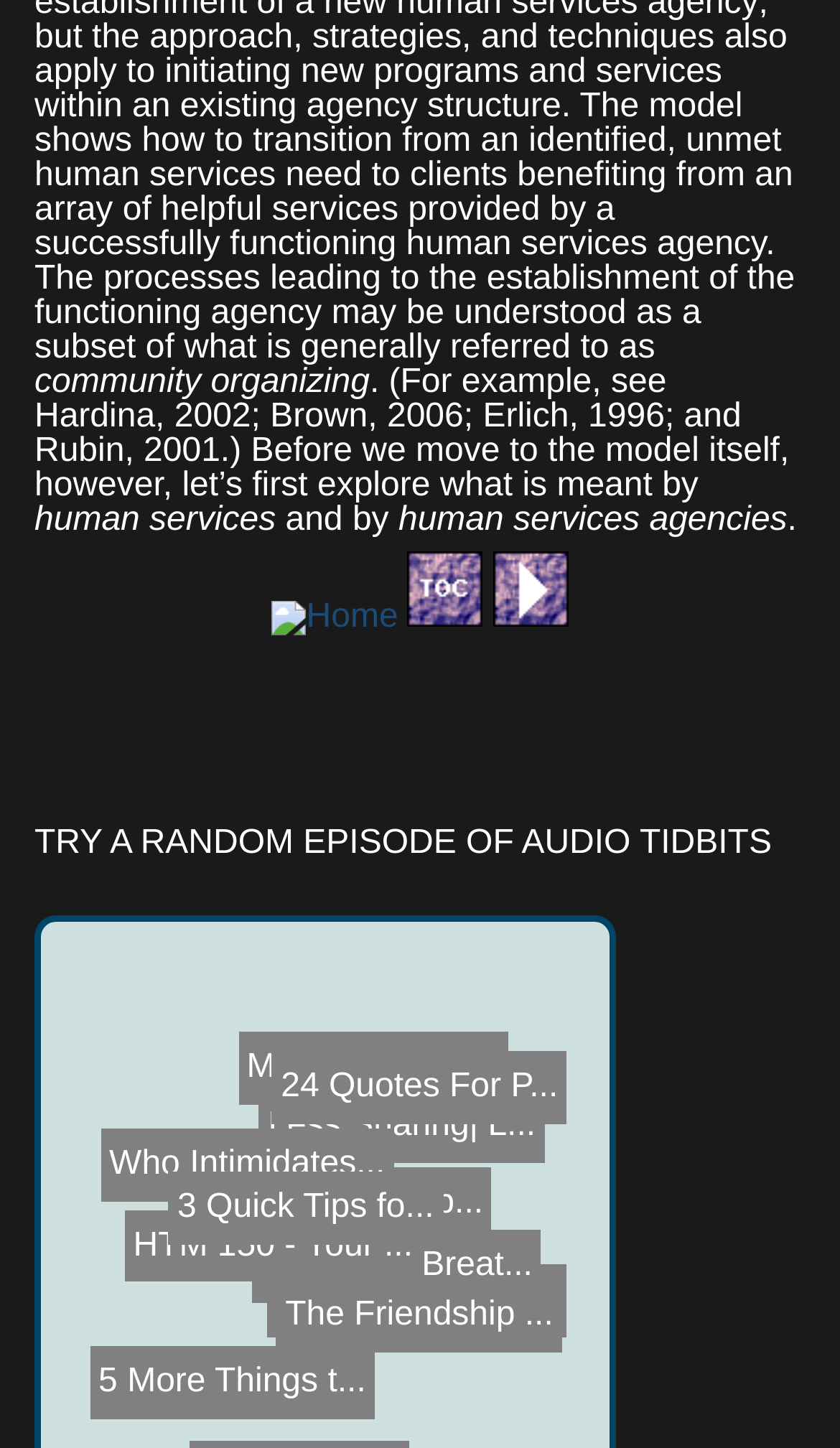What type of content is featured on this webpage?
Refer to the image and give a detailed response to the question.

The heading 'TRY A RANDOM EPISODE OF AUDIO TIDBITS' suggests that the webpage features audio tidbits, and the links below it appear to be related to different episodes or topics.